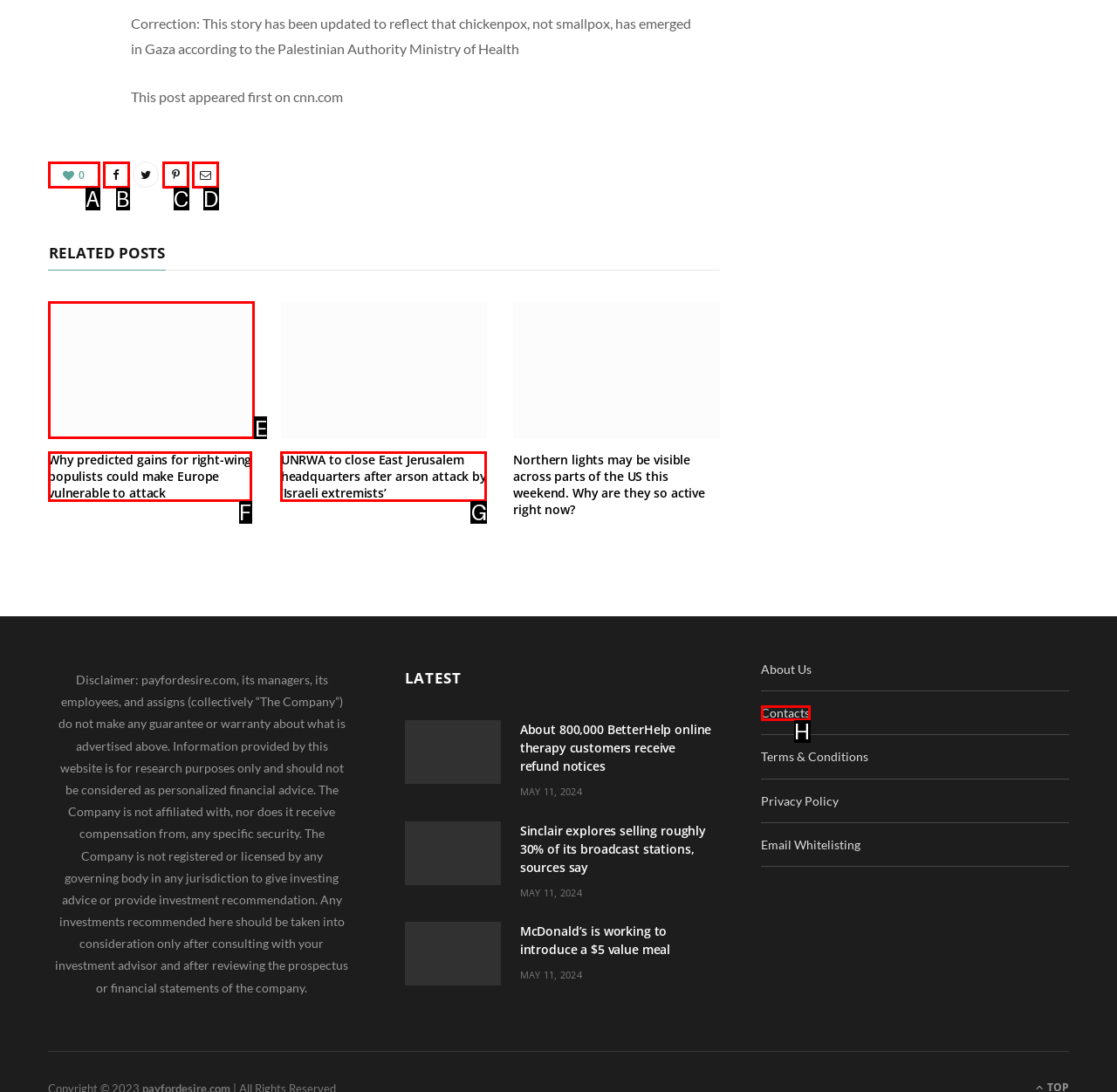Point out the correct UI element to click to carry out this instruction: Click on the link to read about why predicted gains for right-wing populists could make Europe vulnerable to attack
Answer with the letter of the chosen option from the provided choices directly.

E